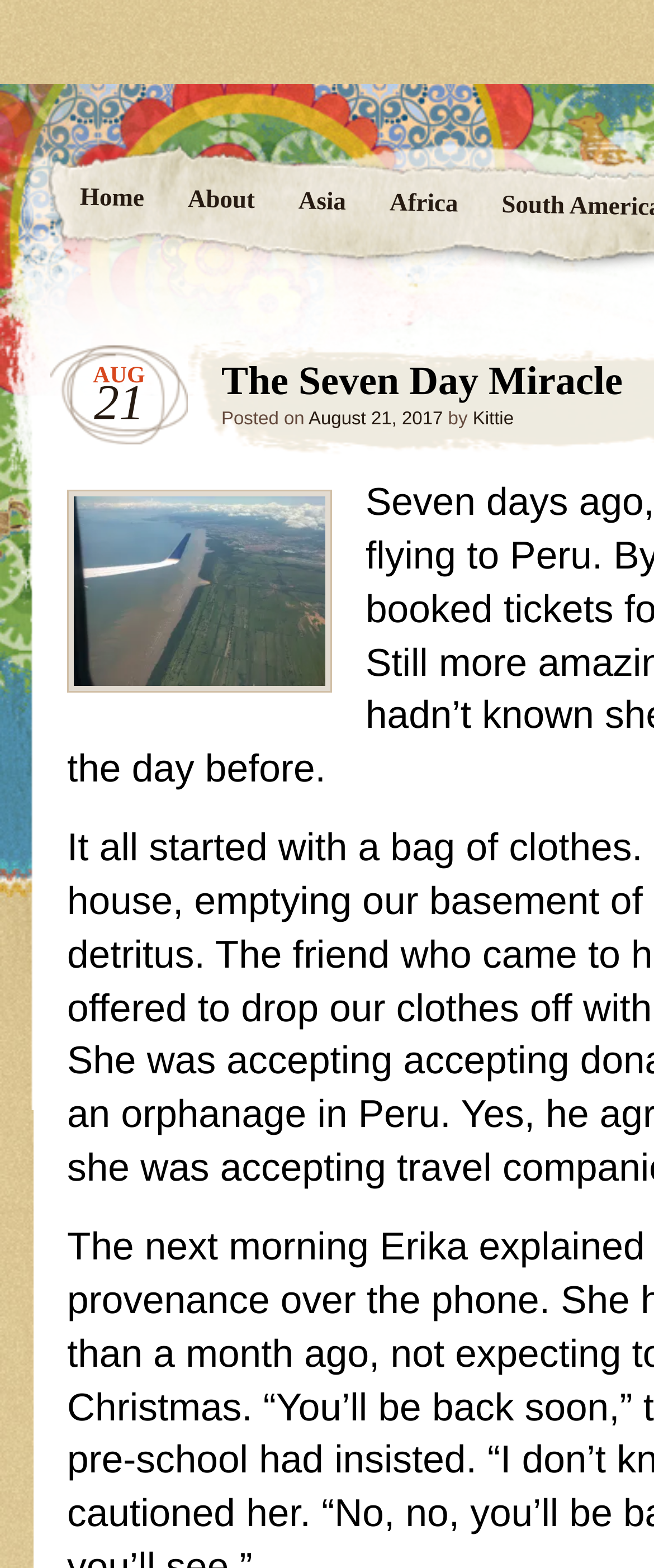Extract the top-level heading from the webpage and provide its text.

At the Vanishing Point